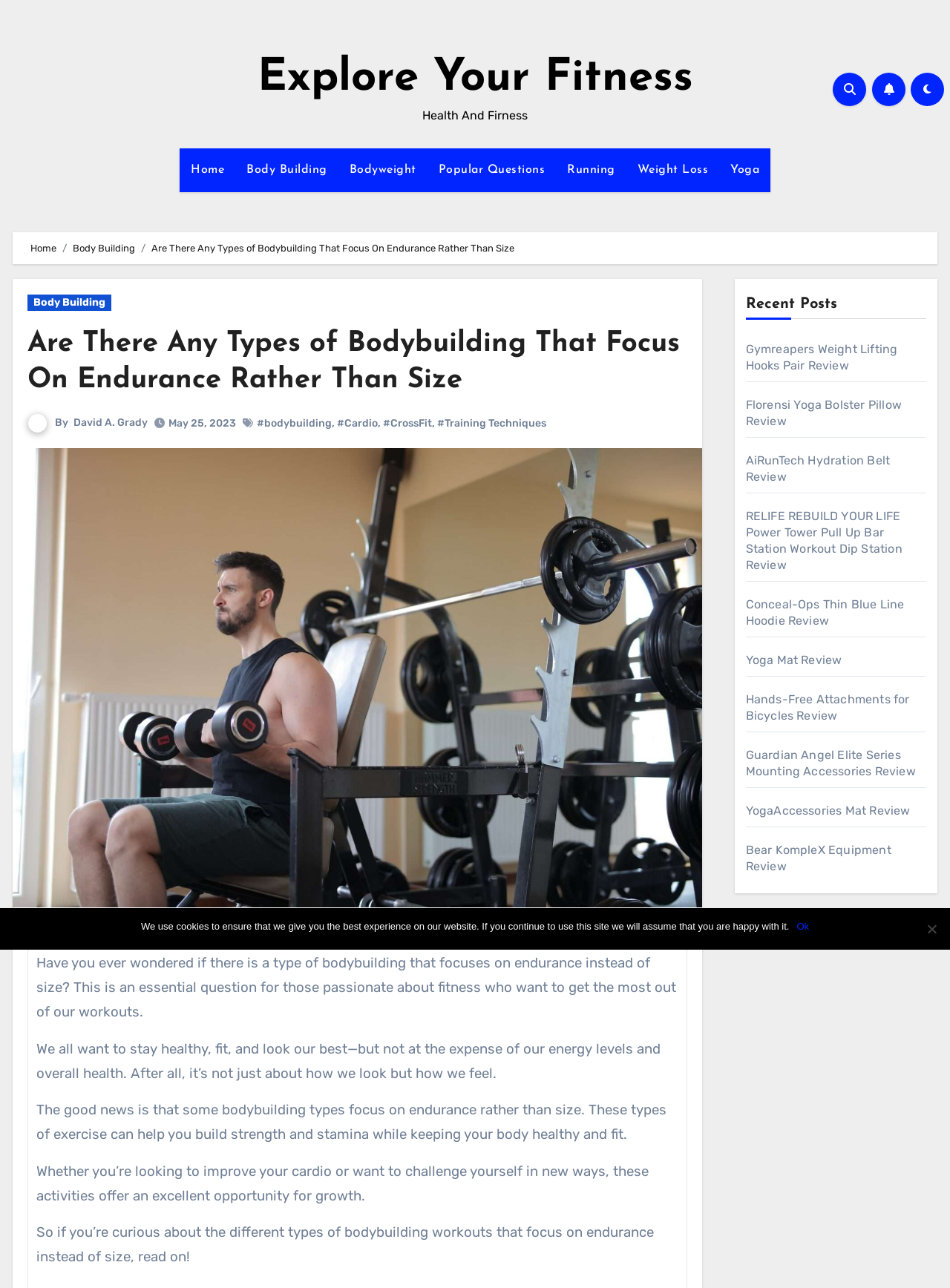Please identify the bounding box coordinates of the element I should click to complete this instruction: 'Read the article by David A. Grady'. The coordinates should be given as four float numbers between 0 and 1, like this: [left, top, right, bottom].

[0.077, 0.323, 0.155, 0.333]